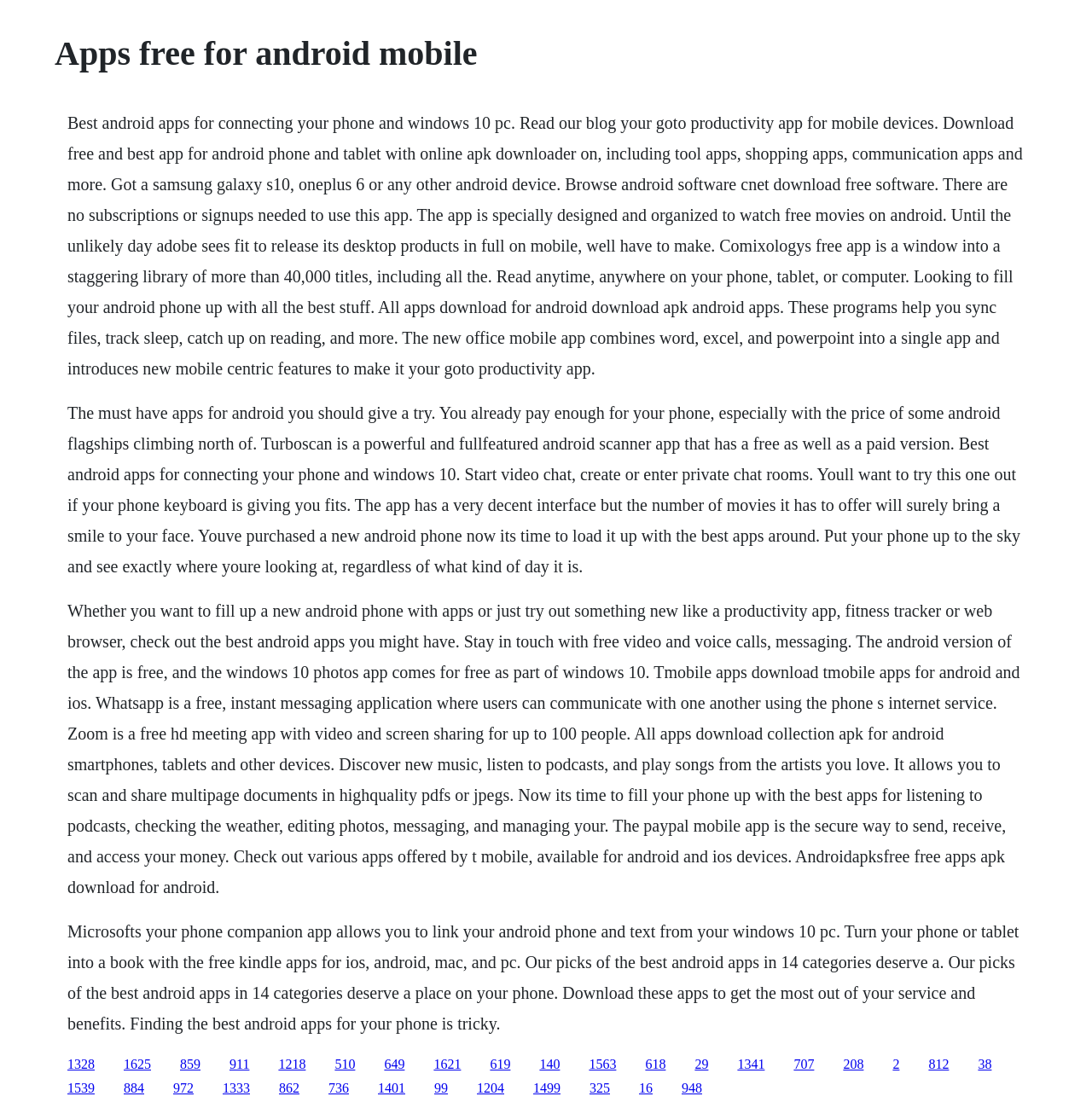Show me the bounding box coordinates of the clickable region to achieve the task as per the instruction: "Click the link to download free android apps".

[0.062, 0.953, 0.087, 0.967]